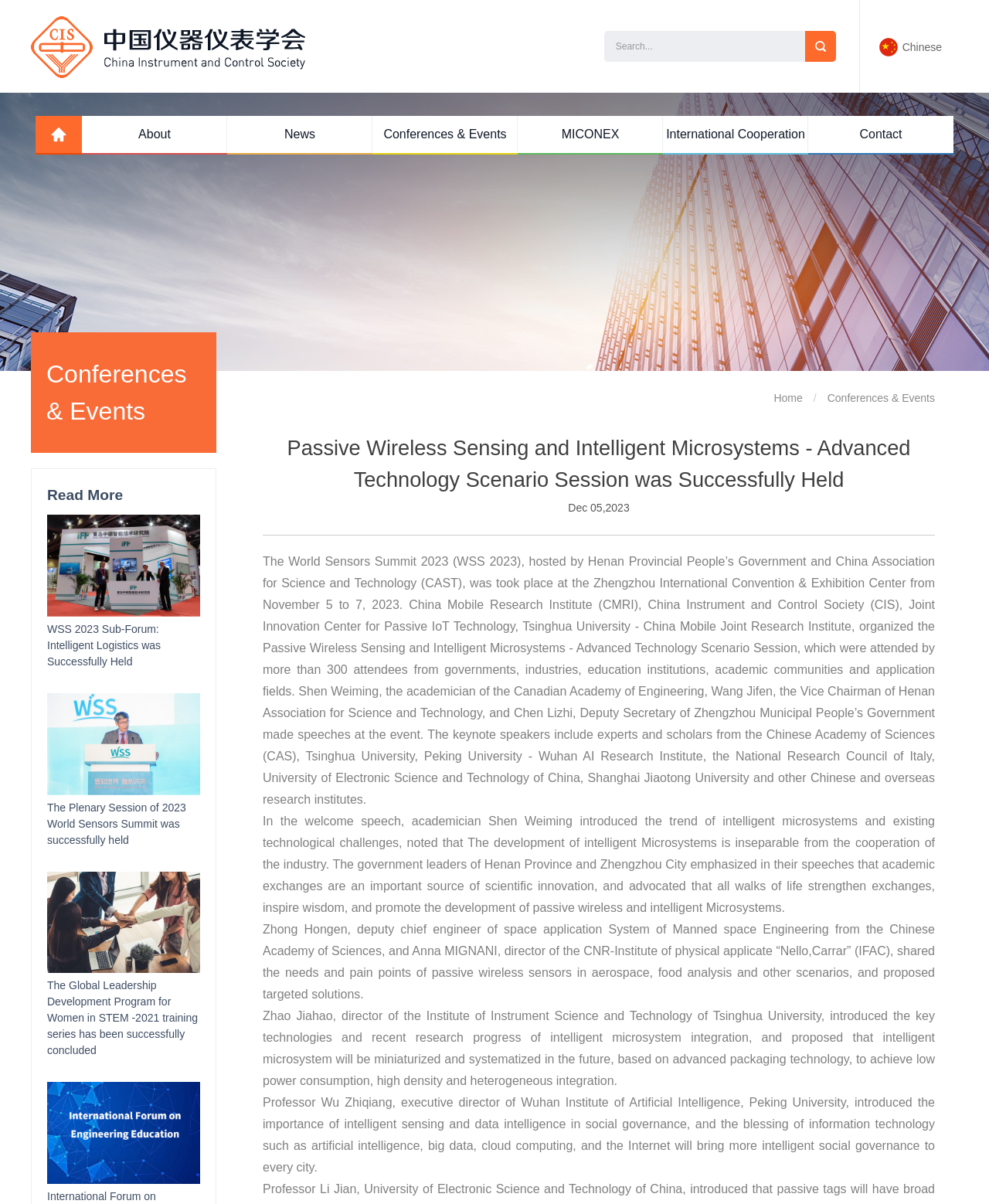What is the topic of the article on the webpage?
Answer the question with just one word or phrase using the image.

Passive Wireless Sensing and Intelligent Microsystems